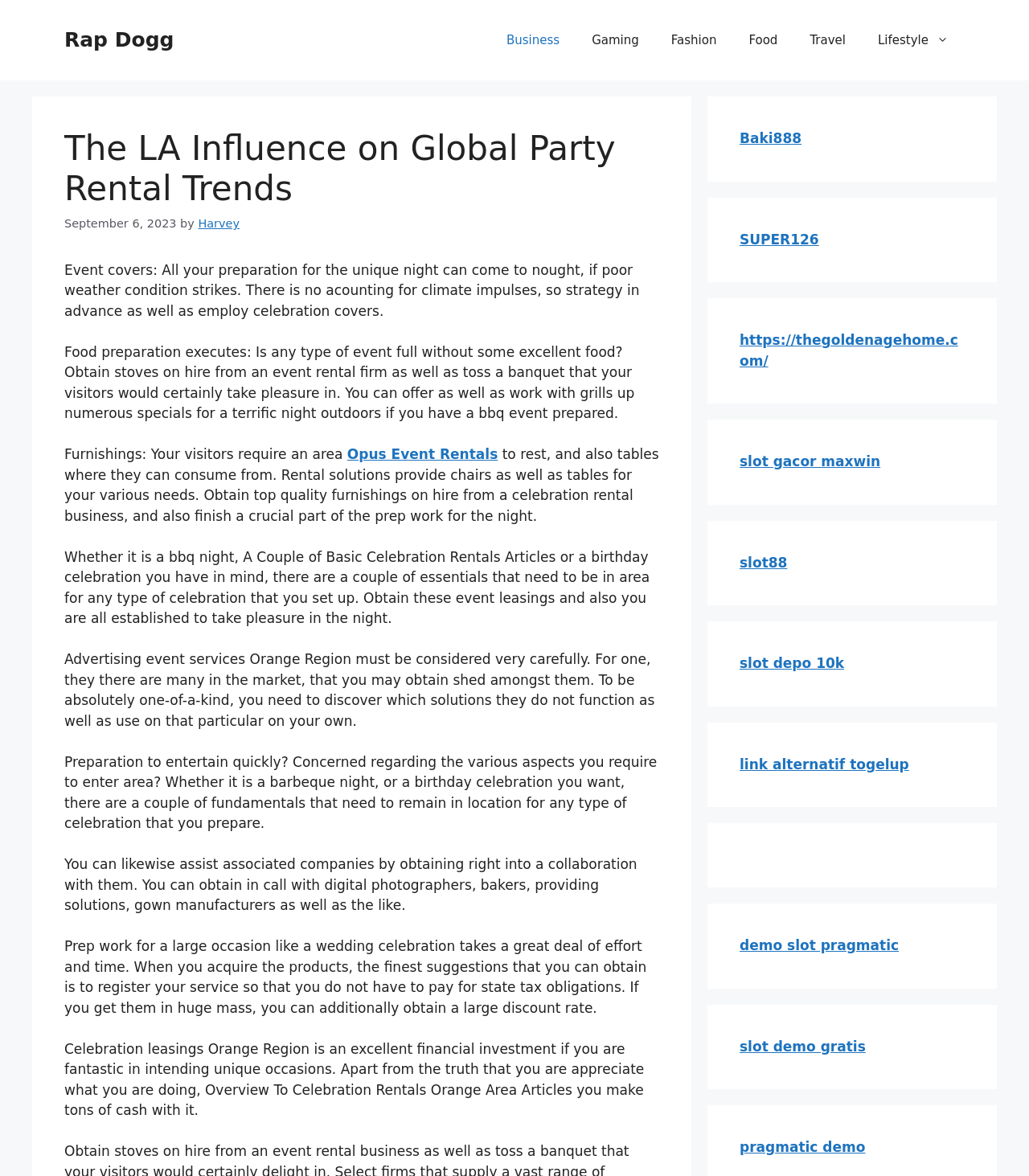What is the purpose of party covers according to the article?
Look at the image and respond with a one-word or short-phrase answer.

To prepare for poor weather conditions